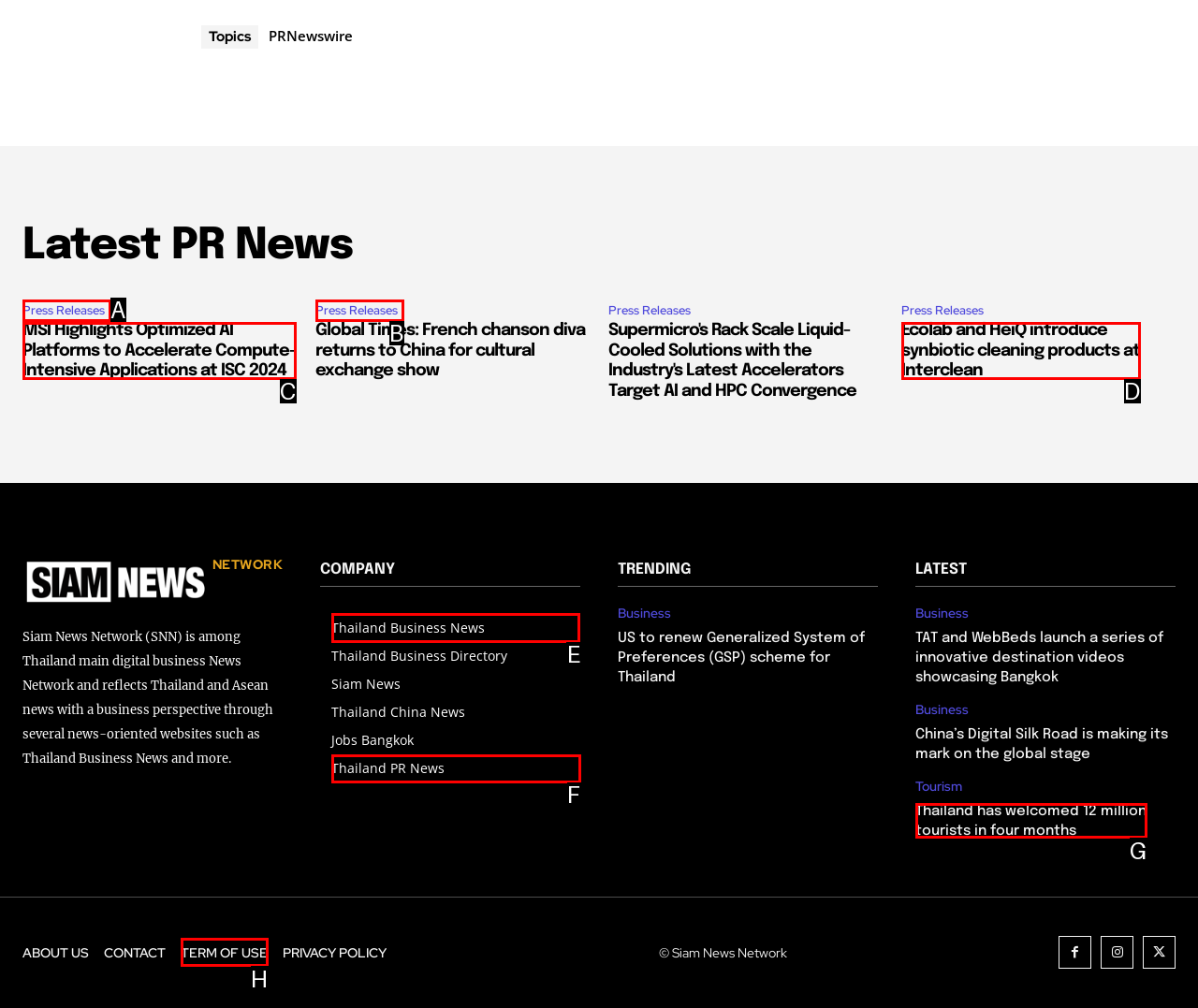Select the UI element that should be clicked to execute the following task: Visit the 'Thailand Business News' website
Provide the letter of the correct choice from the given options.

E